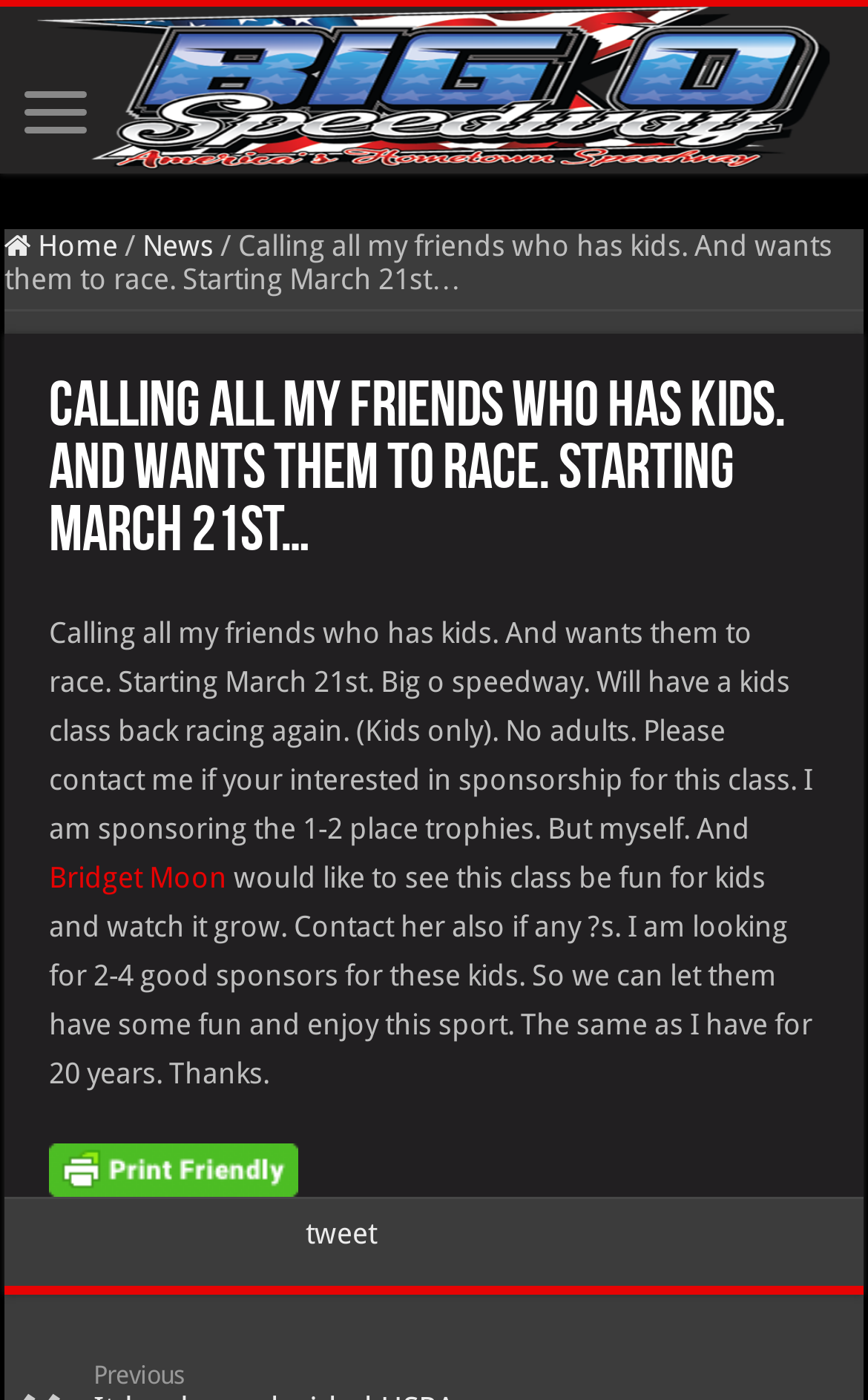Please locate the UI element described by "News" and provide its bounding box coordinates.

[0.164, 0.164, 0.246, 0.188]